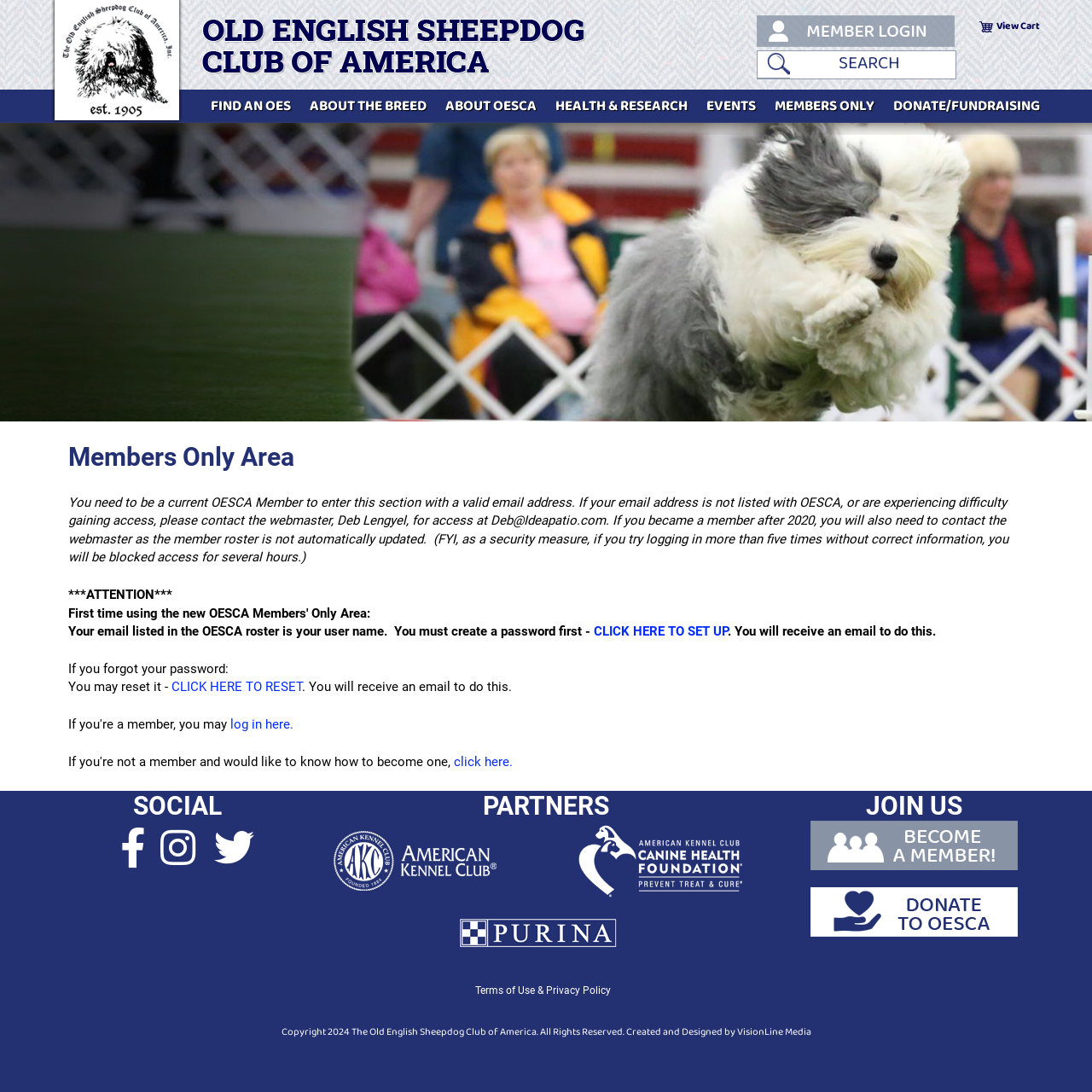What is required to enter the members only area?
Provide a detailed answer to the question, using the image to inform your response.

According to the static text on the webpage, 'You need to be a current OESCA Member to enter this section with a valid email address.' This indicates that a current membership and a valid email address are required to access the members only area.